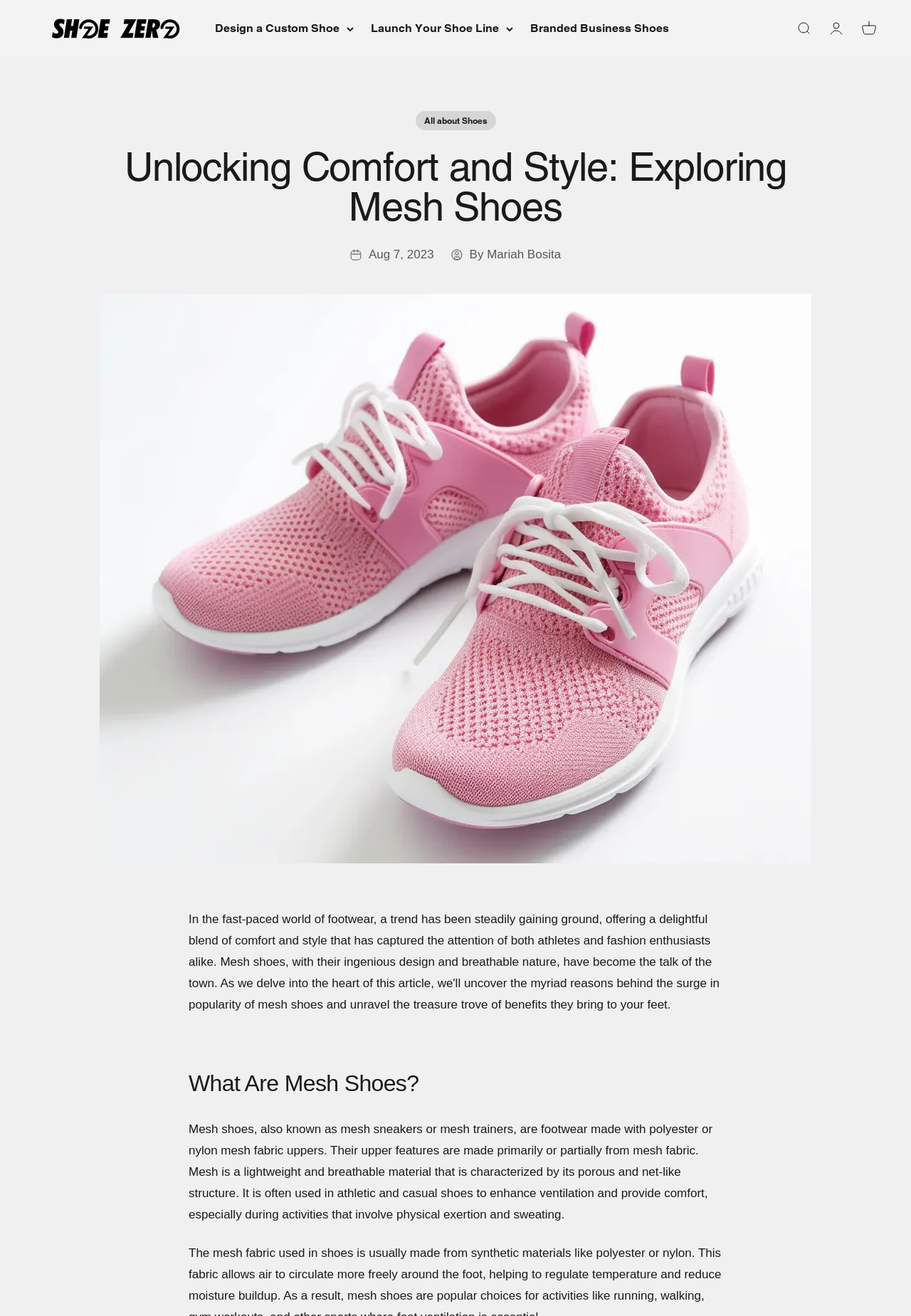Locate the bounding box of the UI element defined by this description: "Shoe Zero". The coordinates should be given as four float numbers between 0 and 1, formatted as [left, top, right, bottom].

[0.038, 0.013, 0.217, 0.03]